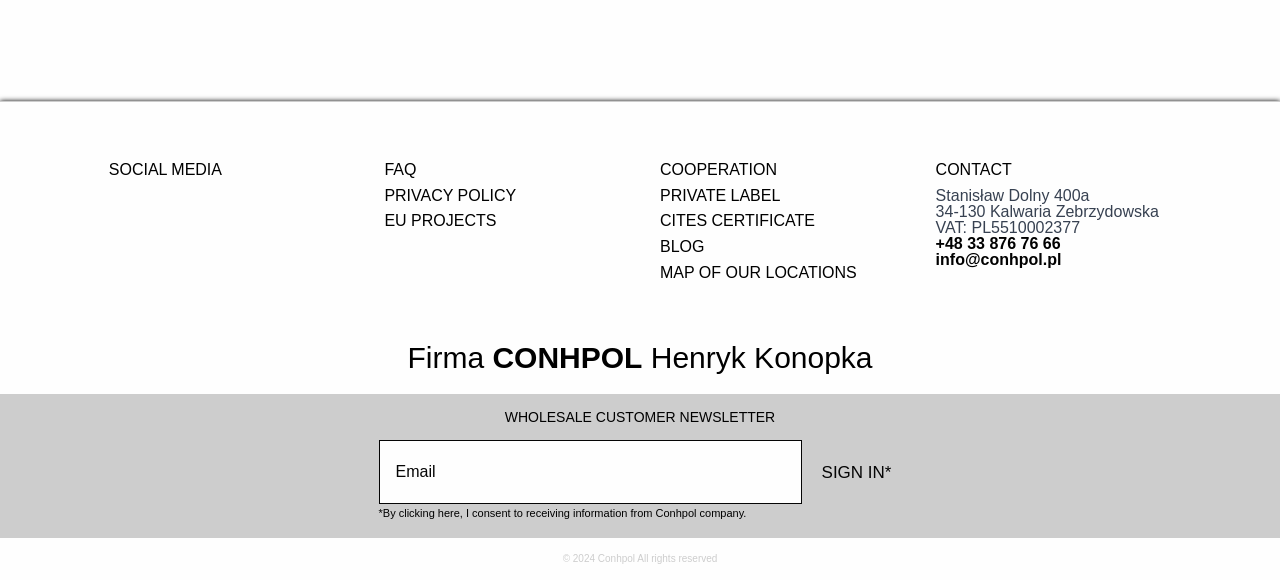Please predict the bounding box coordinates (top-left x, top-left y, bottom-right x, bottom-right y) for the UI element in the screenshot that fits the description: Map of our locations

[0.516, 0.454, 0.669, 0.484]